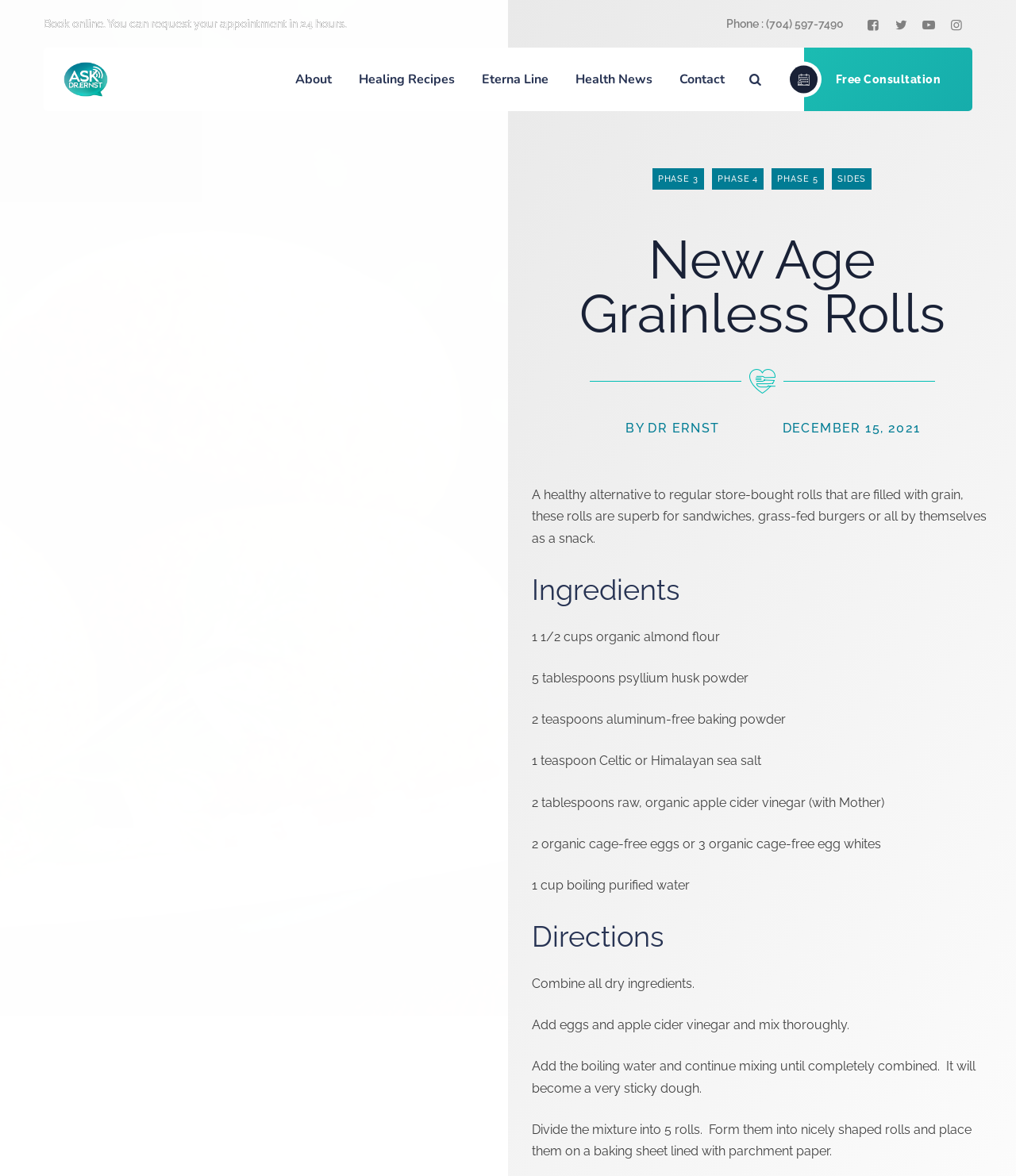Refer to the image and provide an in-depth answer to the question:
How many rolls can be made with the mixture?

I read the directions for making the New Age Grainless Rolls, which says to 'Divide the mixture into 5 rolls', indicating that 5 rolls can be made with the mixture.